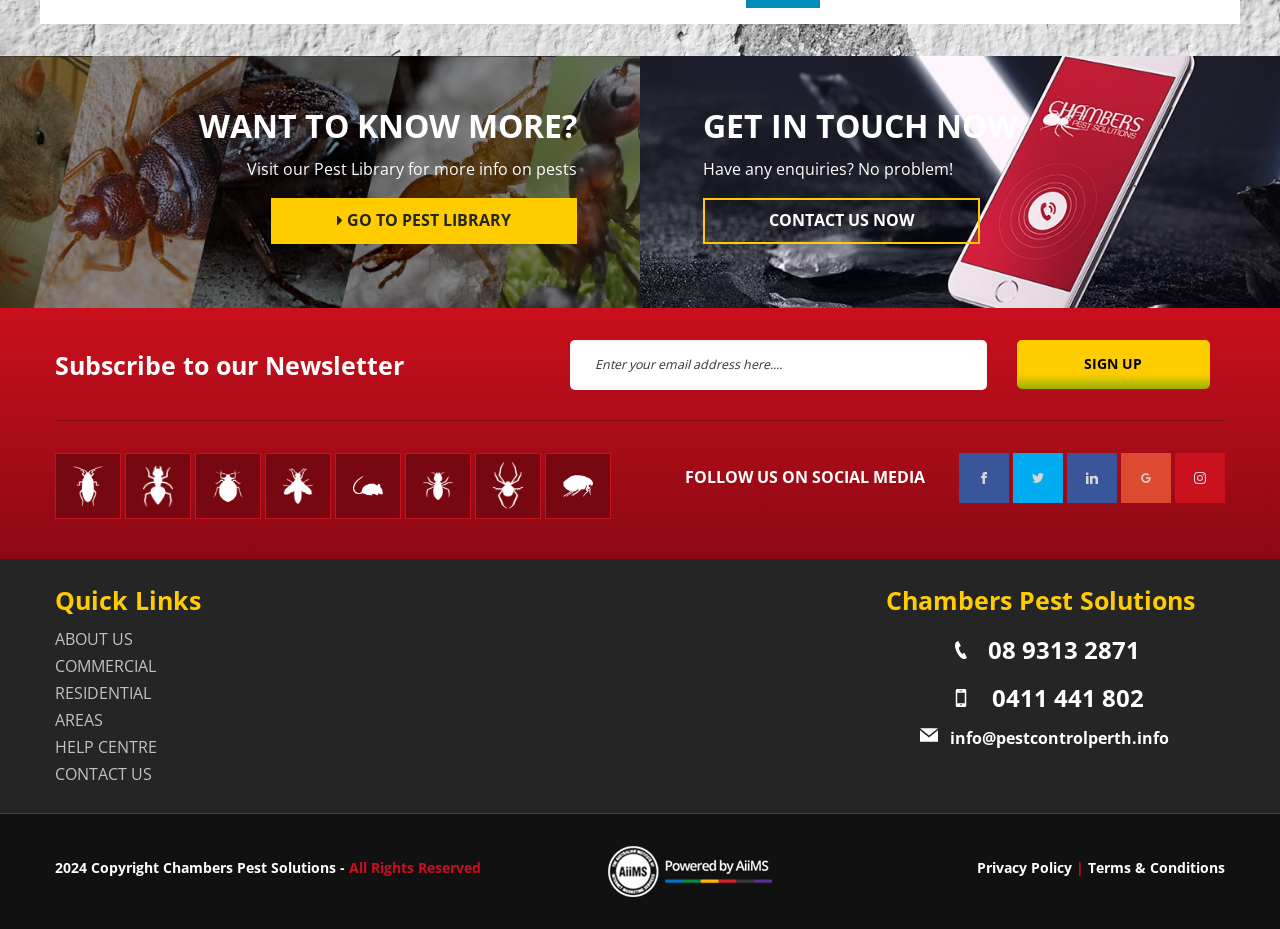What is the purpose of the 'GO TO PEST LIBRARY' link?
Examine the image and provide an in-depth answer to the question.

The 'GO TO PEST LIBRARY' link is located next to the 'WANT TO KNOW MORE?' heading, and its purpose is to provide more information on pests, as indicated by the adjacent StaticText 'Visit our Pest Library for more info on pests'.